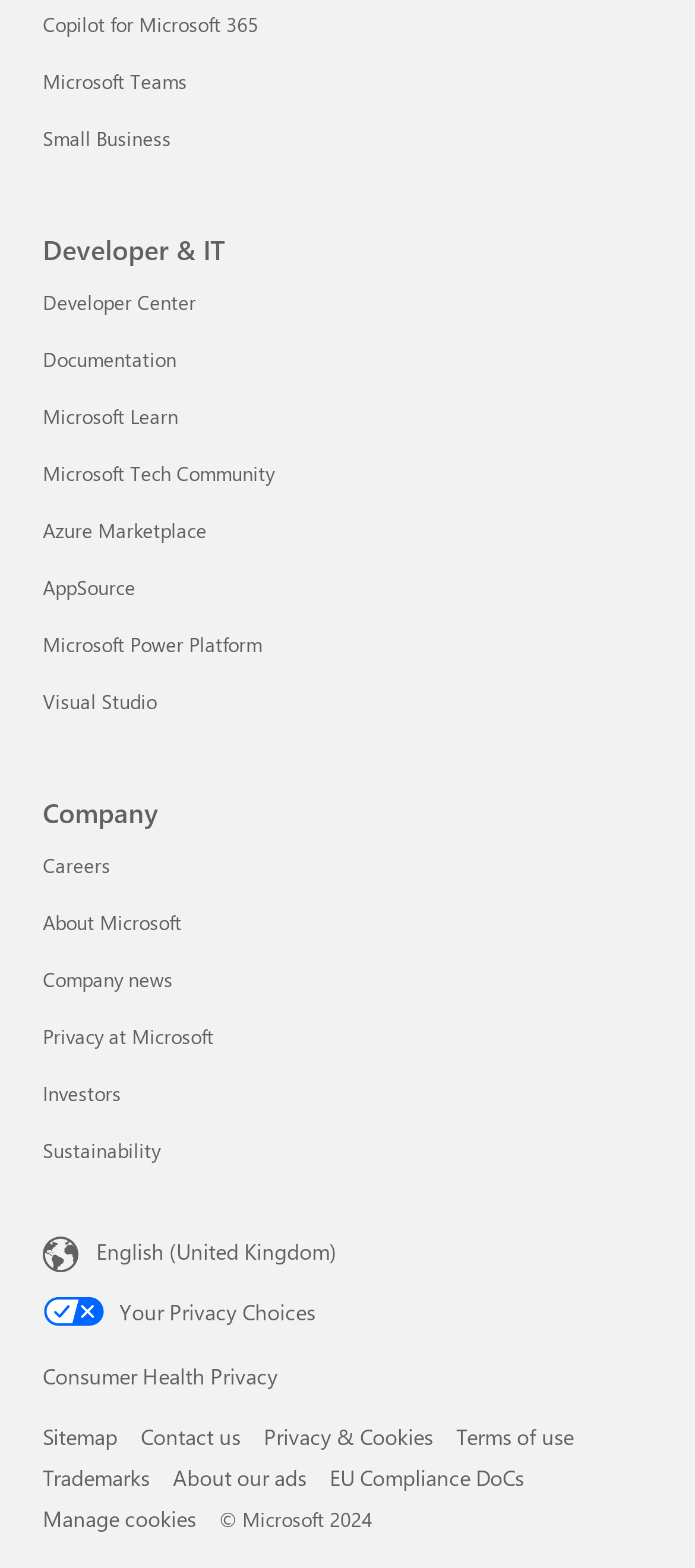Could you please study the image and provide a detailed answer to the question:
What is the last link under 'Company'?

I looked at the links under the 'Company' heading and found that the last link is 'Sustainability'.